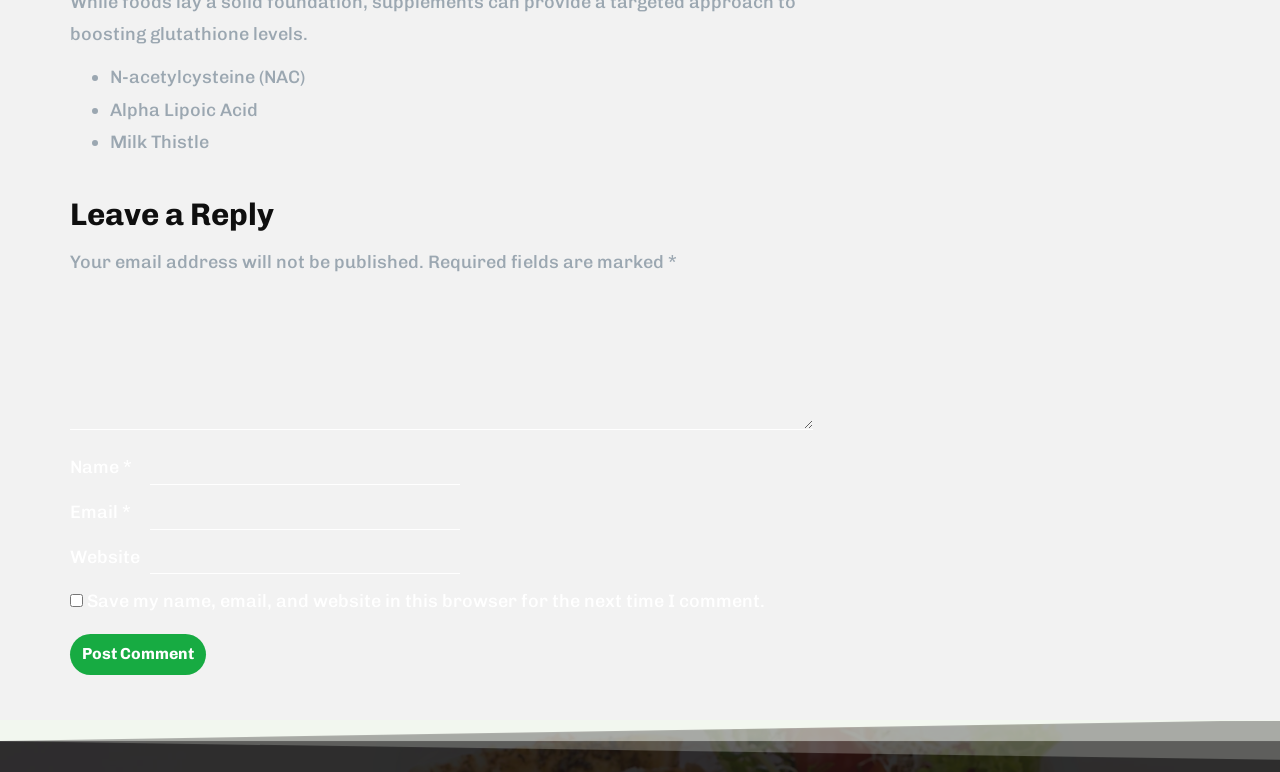What is the first supplement listed?
Provide a detailed and extensive answer to the question.

The first supplement listed is 'N-acetylcysteine (NAC)' which is indicated by the StaticText element with the text 'N-acetylcysteine (NAC)' at coordinates [0.086, 0.086, 0.238, 0.114]